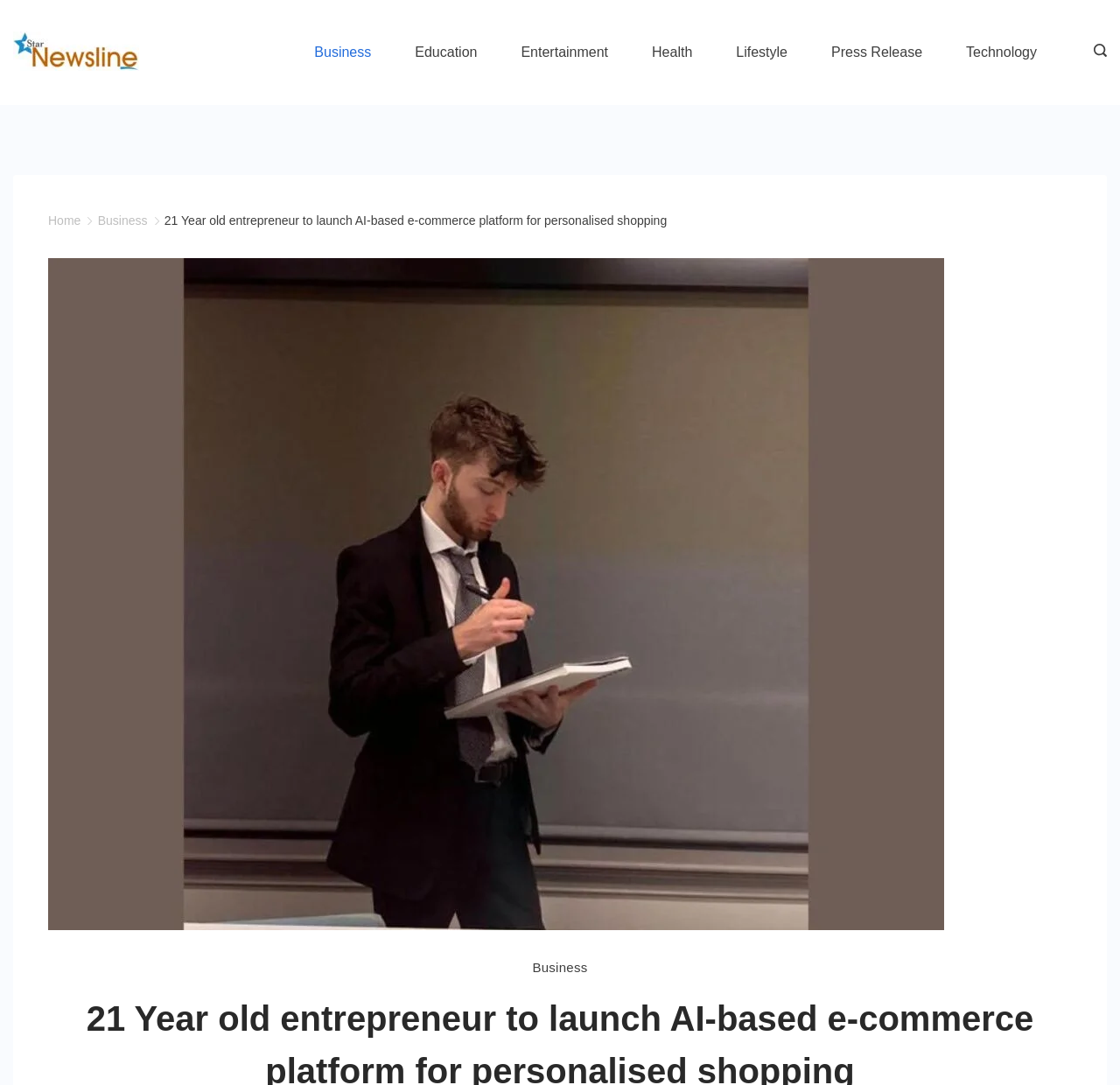Please examine the image and answer the question with a detailed explanation:
What is the name of the news website?

I determined the answer by looking at the top-left corner of the webpage, where I found a link and an image with the text 'Star Newsline'. This suggests that 'Star Newsline' is the name of the news website.